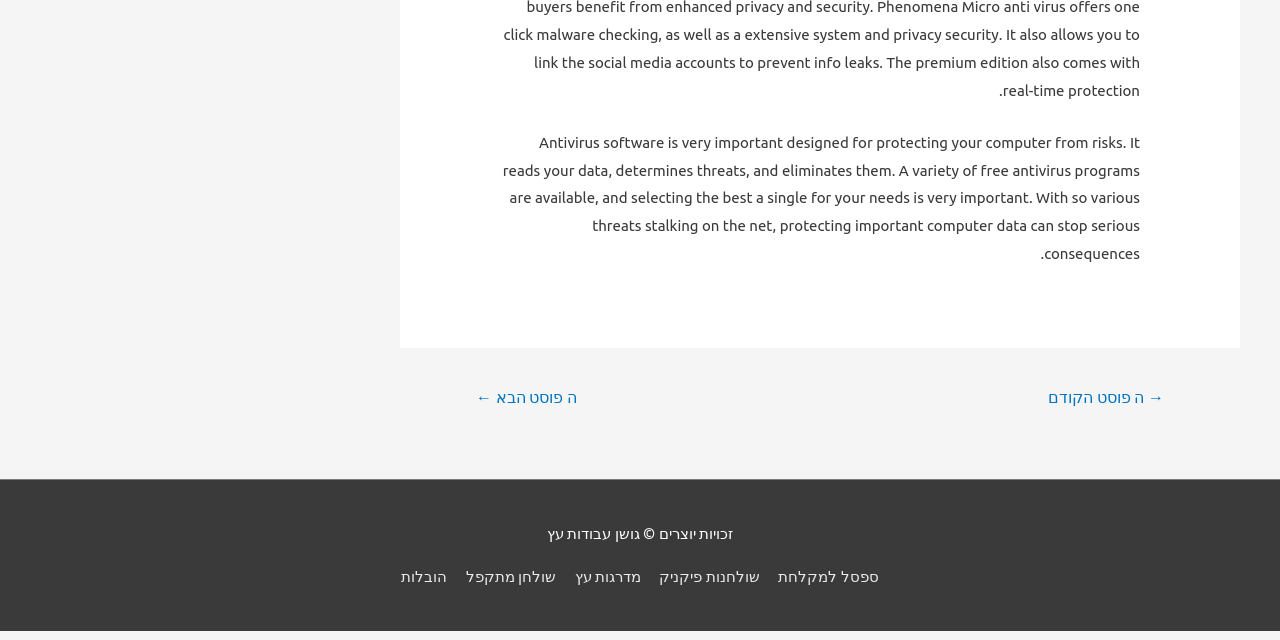Please find the bounding box for the following UI element description. Provide the coordinates in (top-left x, top-left y, bottom-right x, bottom-right y) format, with values between 0 and 1: הובלות

[0.313, 0.888, 0.355, 0.914]